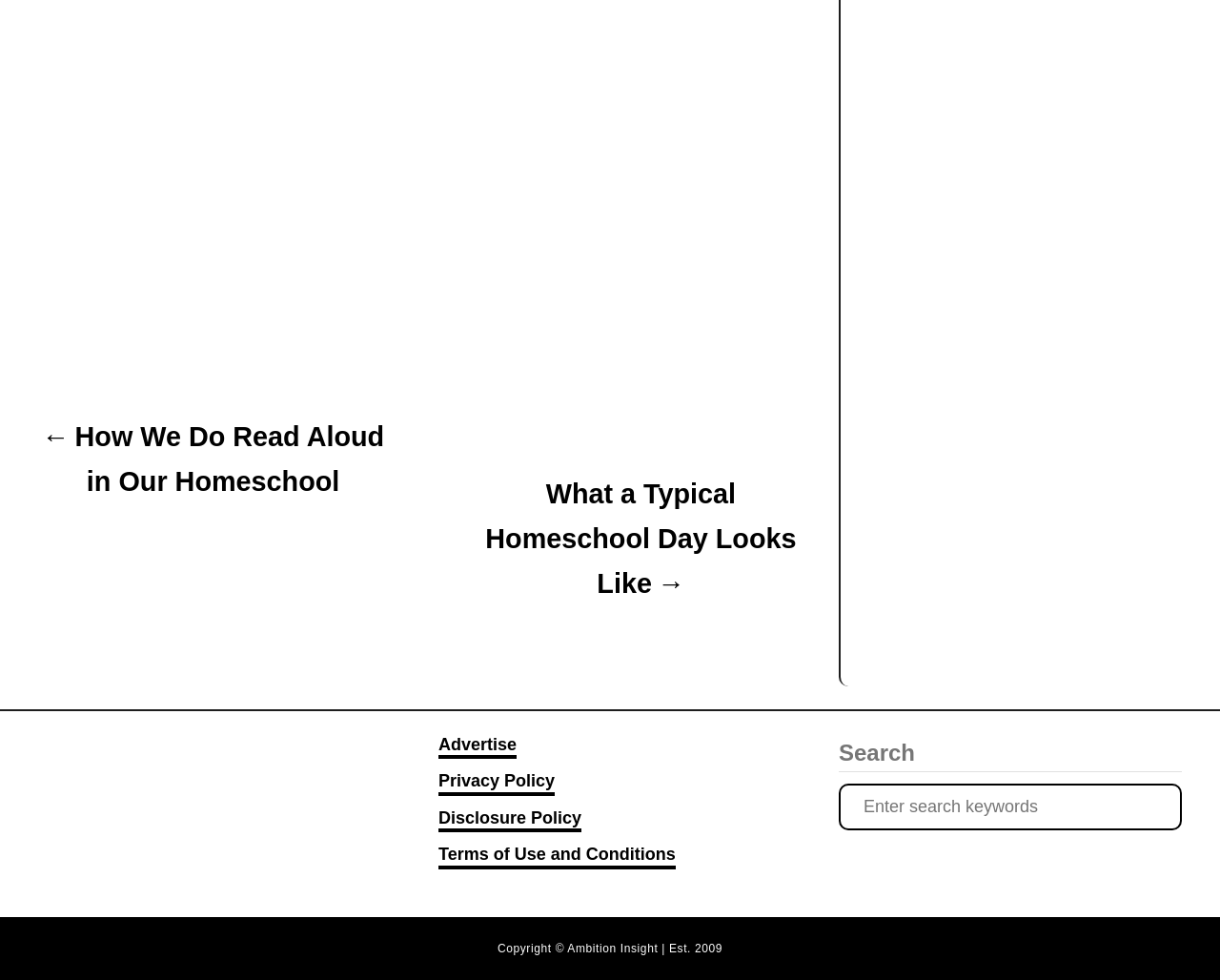Please find the bounding box coordinates of the element that needs to be clicked to perform the following instruction: "View a typical homeschool day". The bounding box coordinates should be four float numbers between 0 and 1, represented as [left, top, right, bottom].

[0.382, 0.482, 0.669, 0.618]